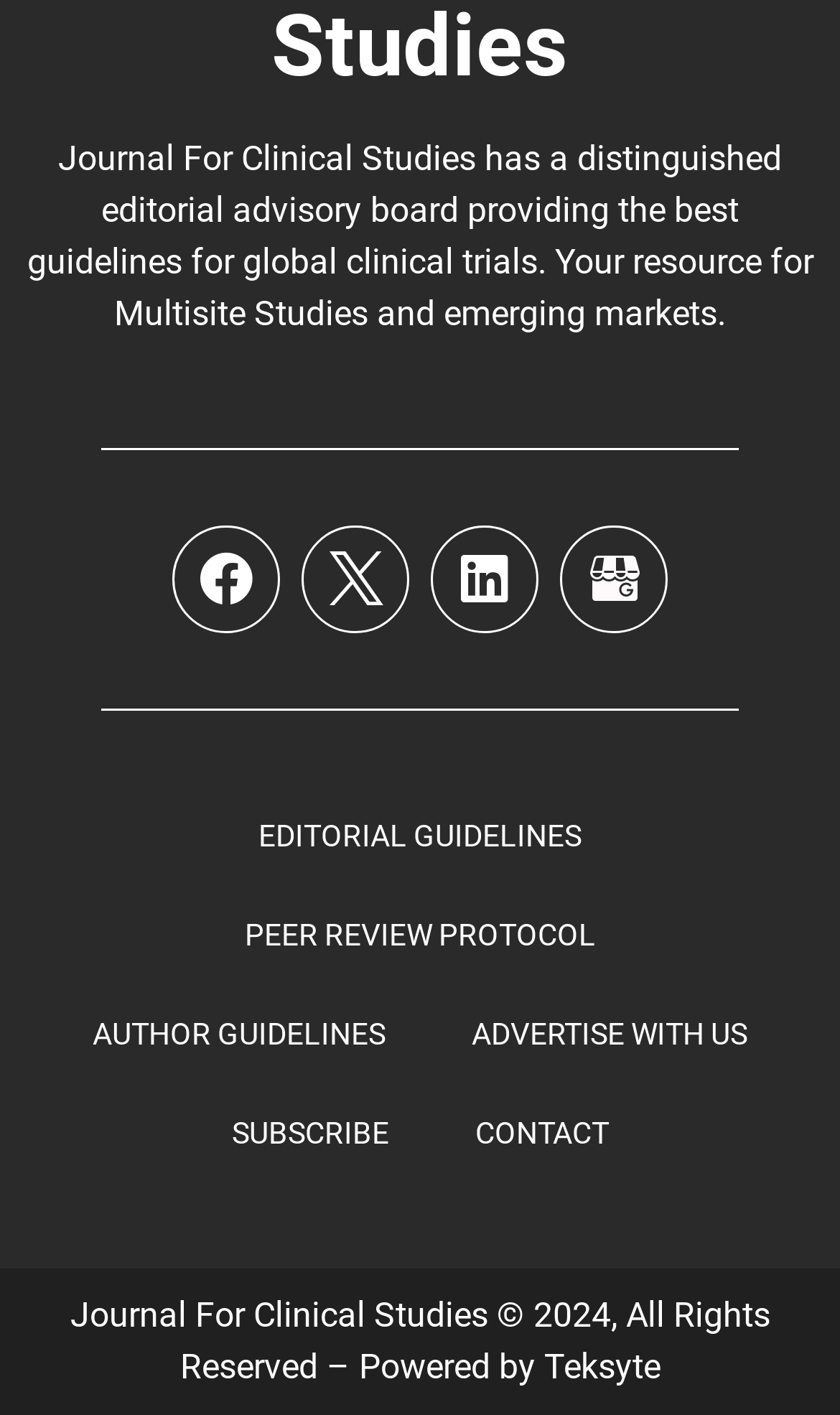Predict the bounding box of the UI element that fits this description: "Facebook".

[0.205, 0.371, 0.333, 0.447]